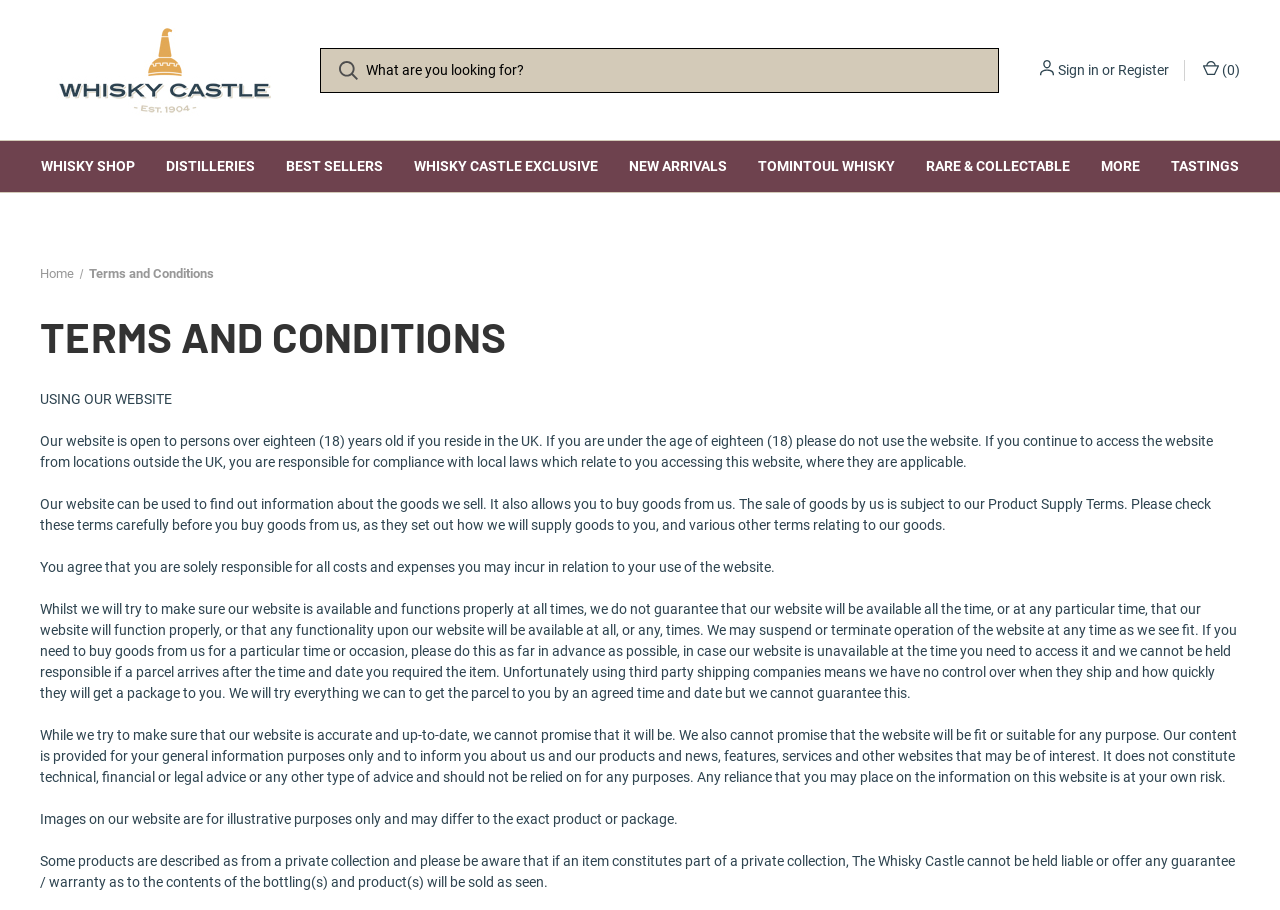Can you find the bounding box coordinates for the element to click on to achieve the instruction: "Search for something"?

[0.25, 0.052, 0.78, 0.102]